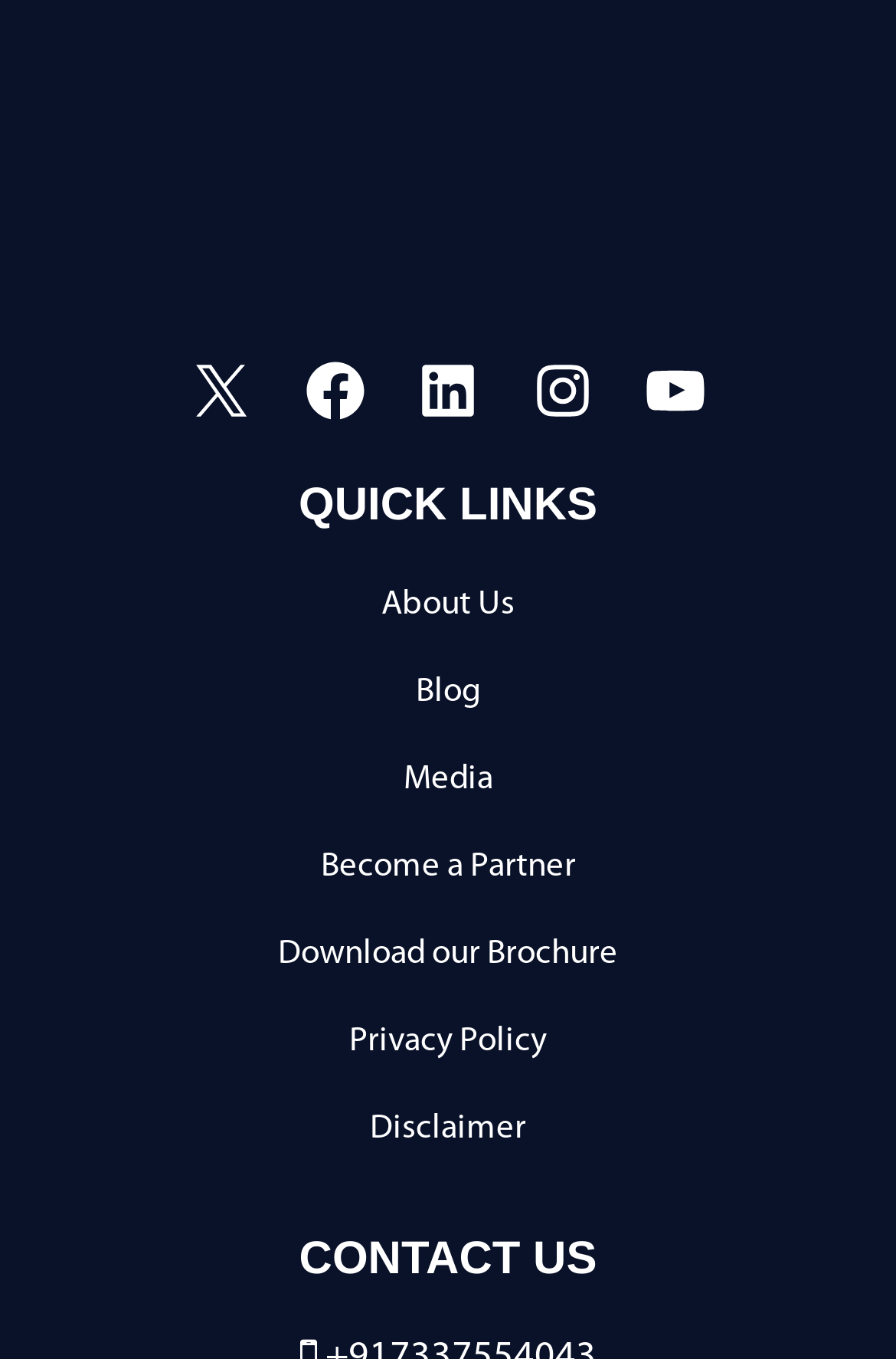Respond to the question below with a single word or phrase: What social media platforms are linked?

Facebook, LinkedIn, Instagram, YouTube